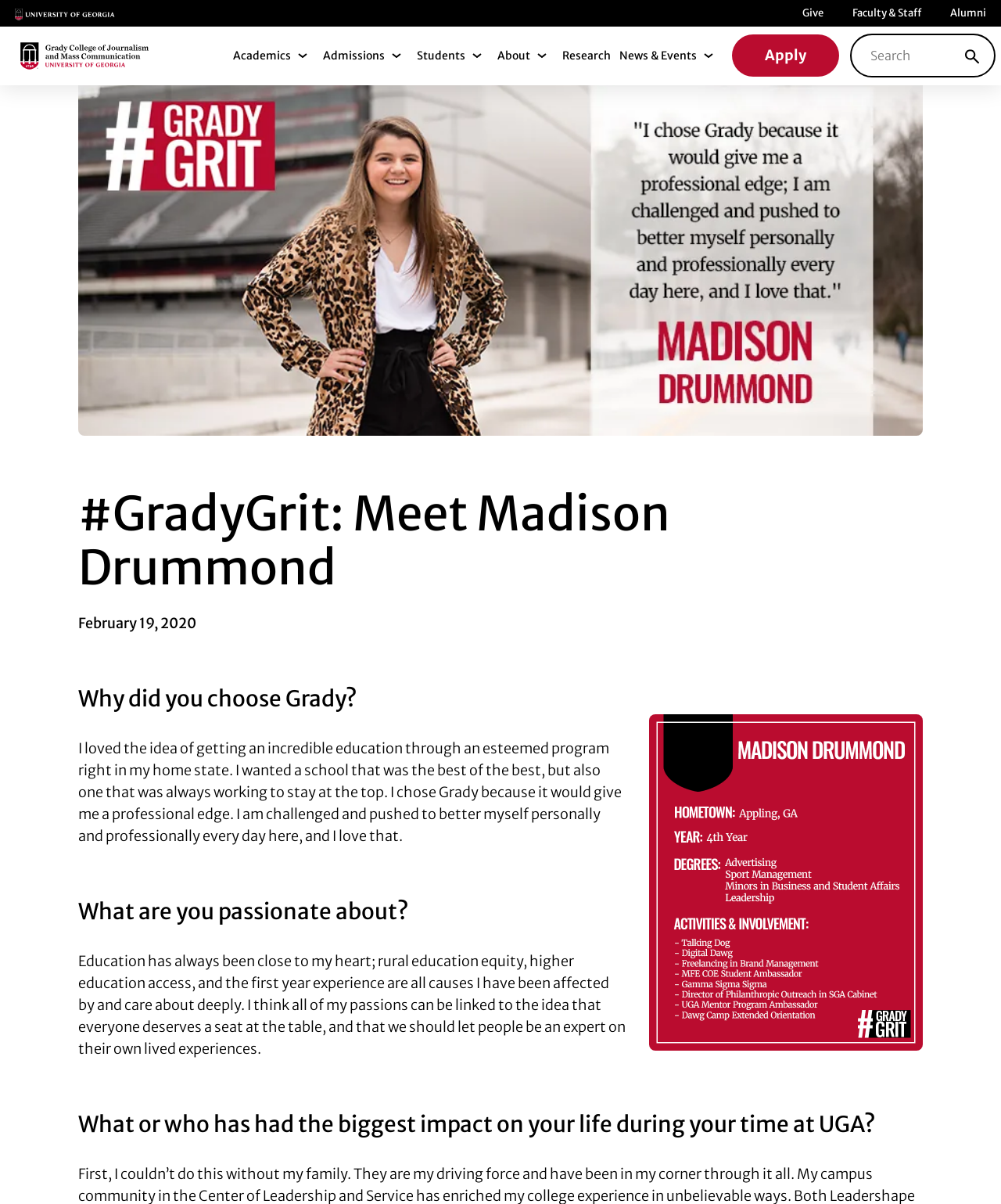Identify the bounding box coordinates of the region that needs to be clicked to carry out this instruction: "Open the 'Menu item Alumni' dropdown". Provide these coordinates as four float numbers ranging from 0 to 1, i.e., [left, top, right, bottom].

[0.949, 0.005, 0.985, 0.016]